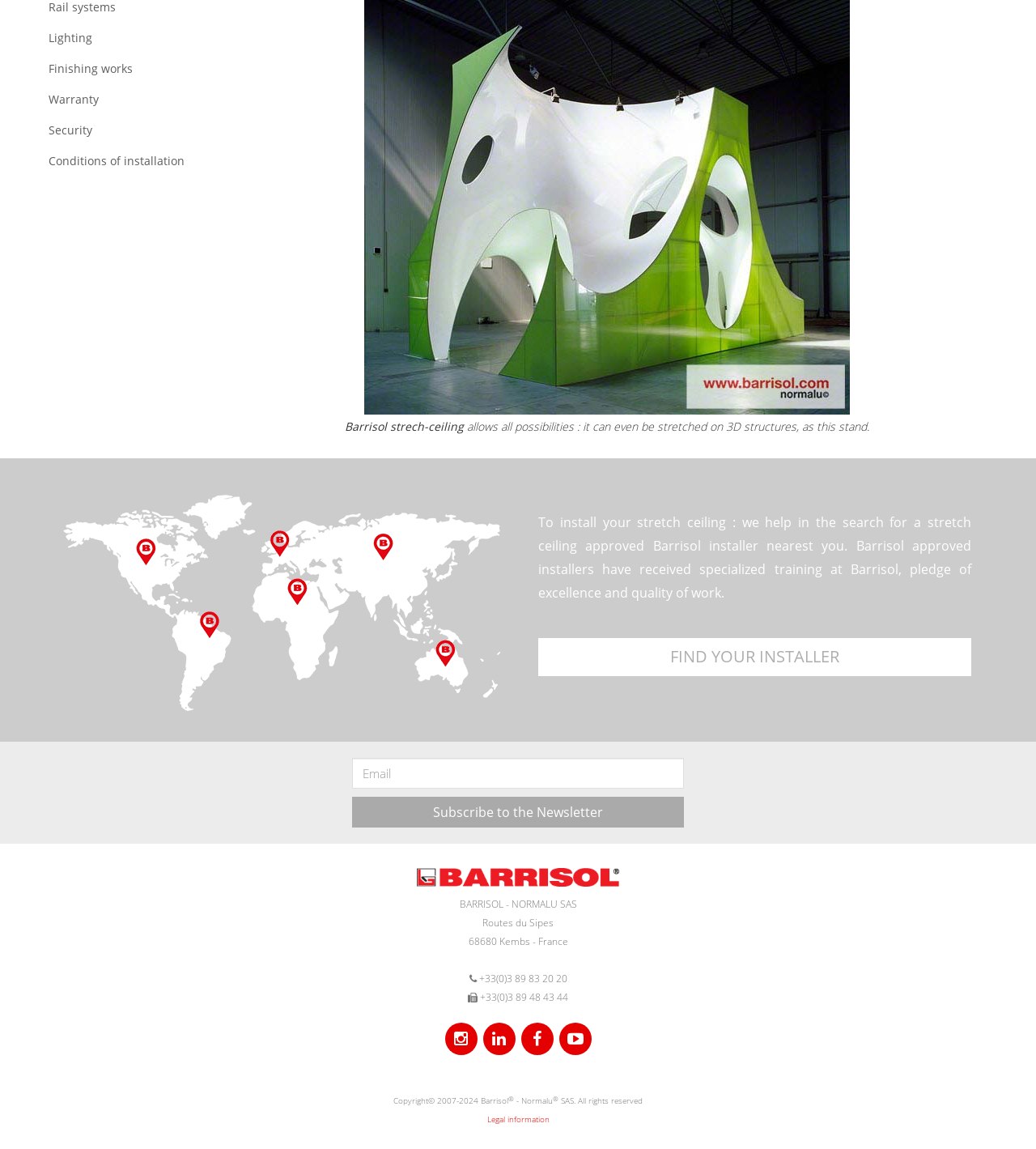Identify and provide the bounding box coordinates of the UI element described: "Find your installer". The coordinates should be formatted as [left, top, right, bottom], with each number being a float between 0 and 1.

[0.52, 0.556, 0.938, 0.589]